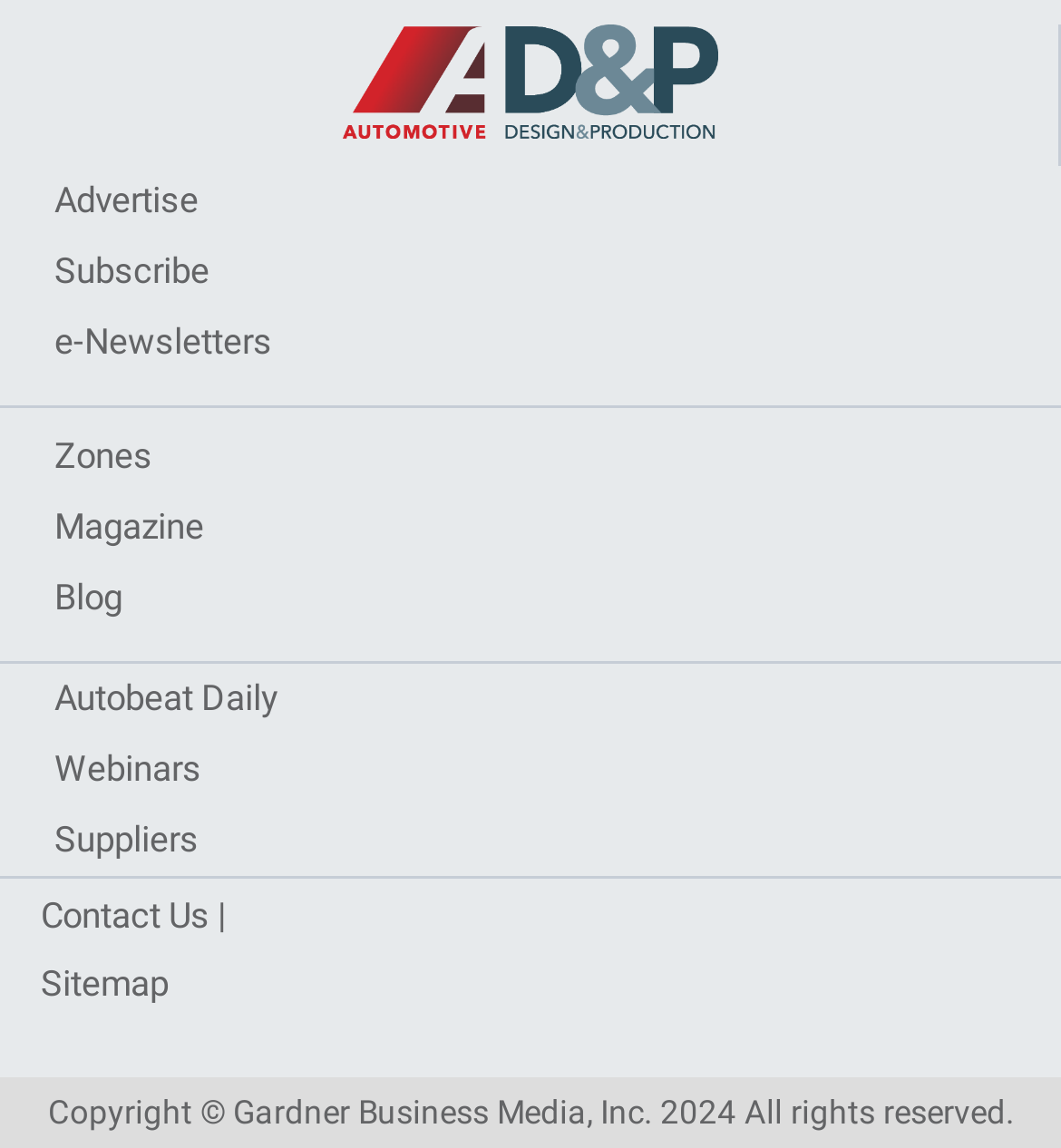Please identify the bounding box coordinates of the area that needs to be clicked to follow this instruction: "Visit the Magazine".

[0.0, 0.428, 1.0, 0.489]